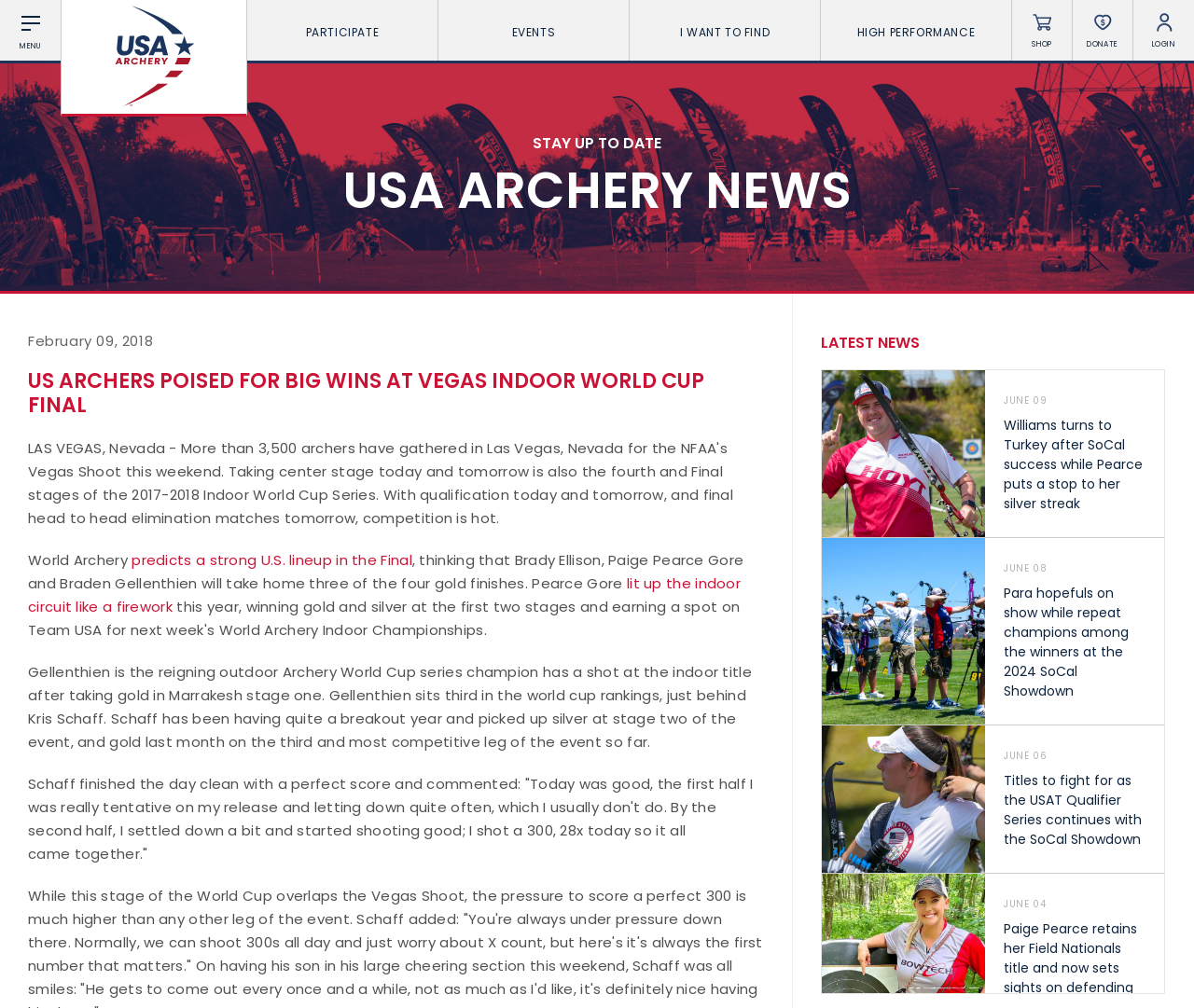What is the logo on the top left corner?
Give a one-word or short phrase answer based on the image.

USA Archery Logo